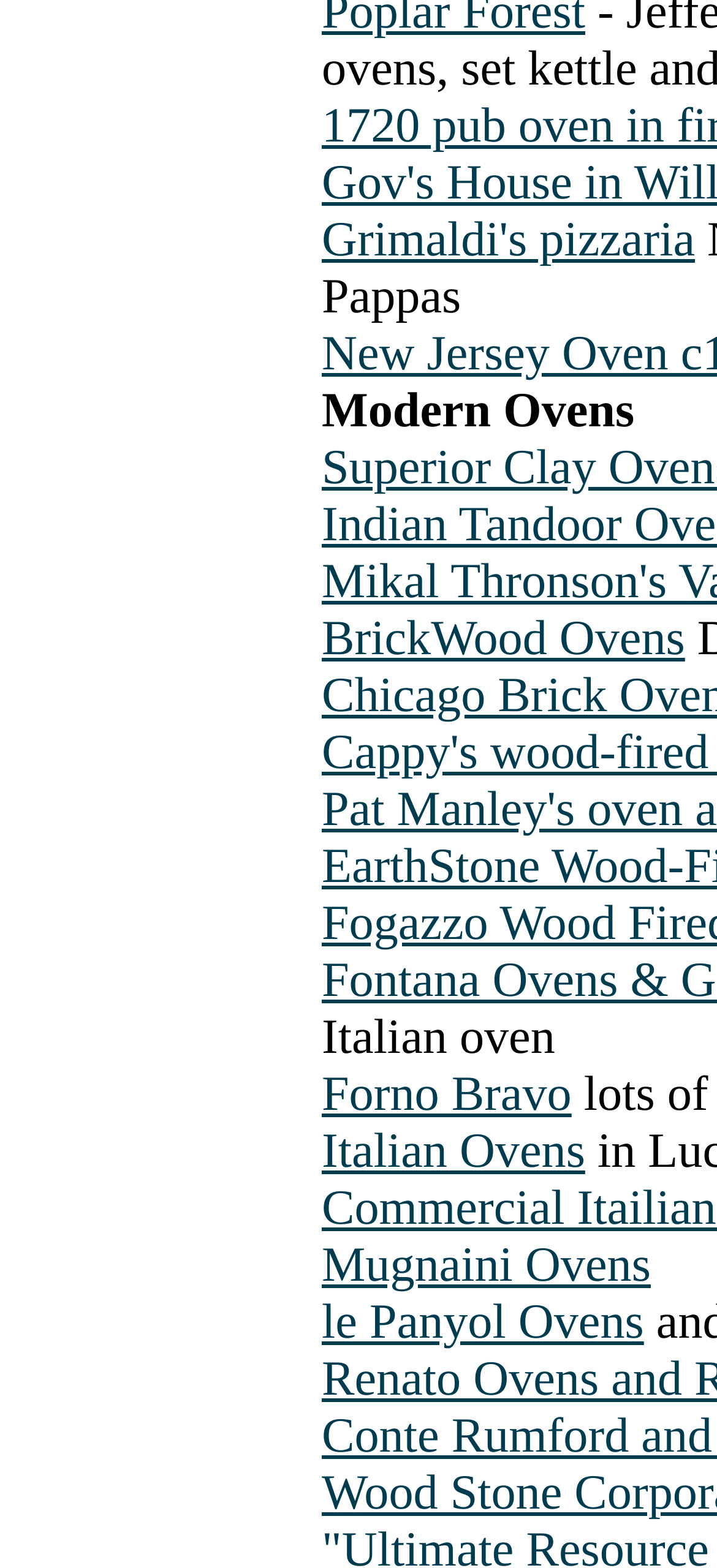What is the category of ovens mentioned?
Please provide a single word or phrase as your answer based on the screenshot.

Modern Ovens